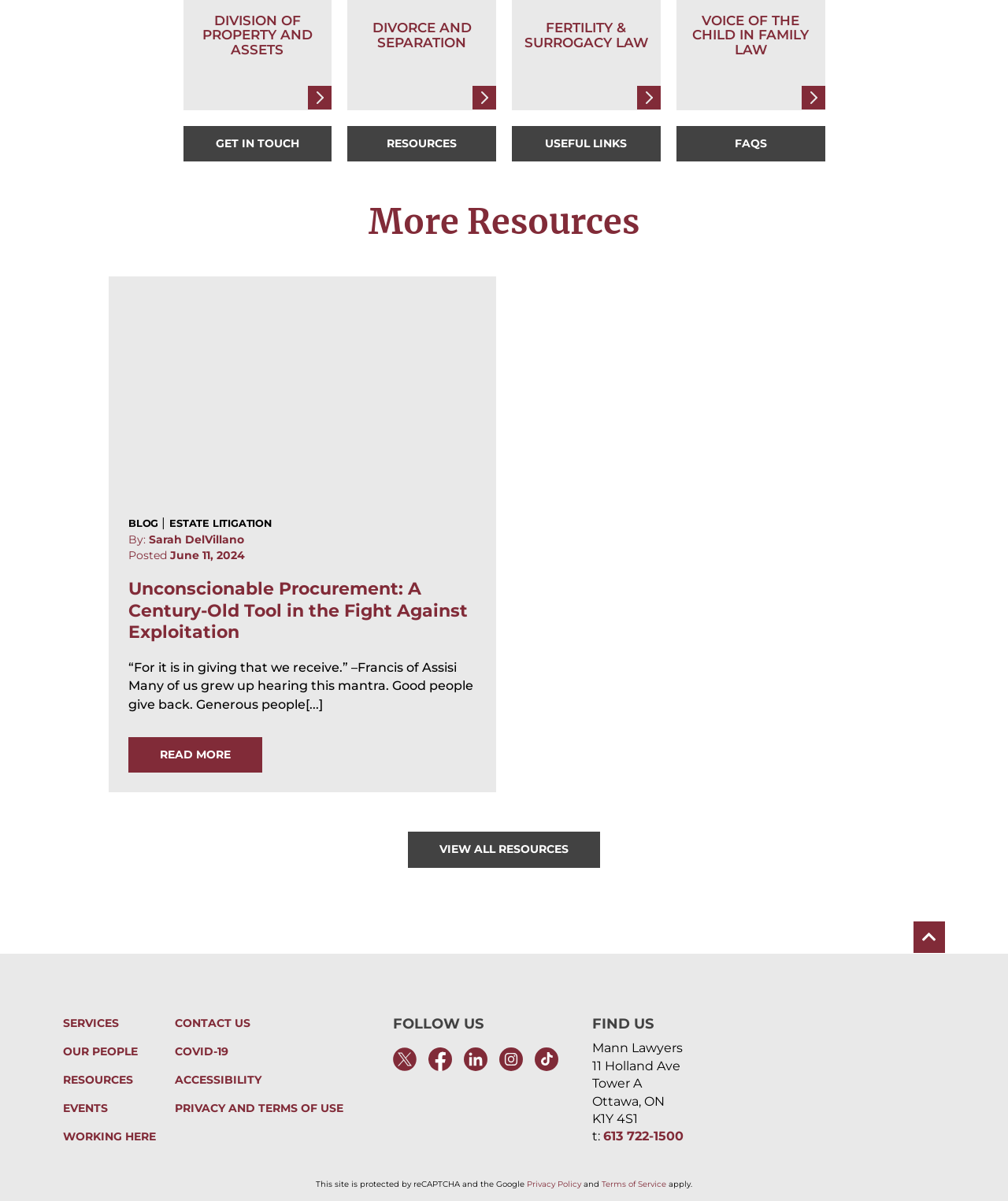Specify the bounding box coordinates of the element's area that should be clicked to execute the given instruction: "Follow us on social media". The coordinates should be four float numbers between 0 and 1, i.e., [left, top, right, bottom].

[0.39, 0.872, 0.413, 0.892]